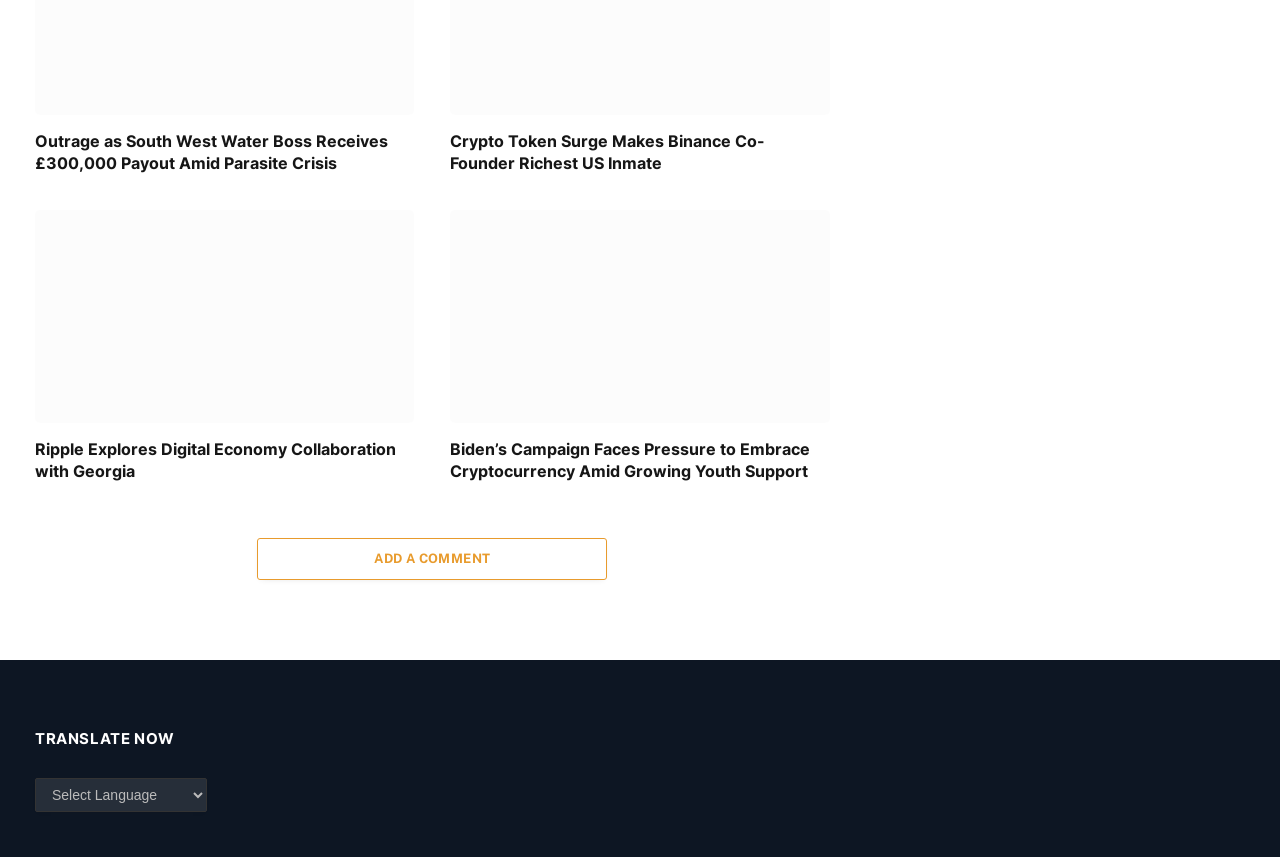What is the topic of the first article?
Answer with a single word or short phrase according to what you see in the image.

South West Water Boss